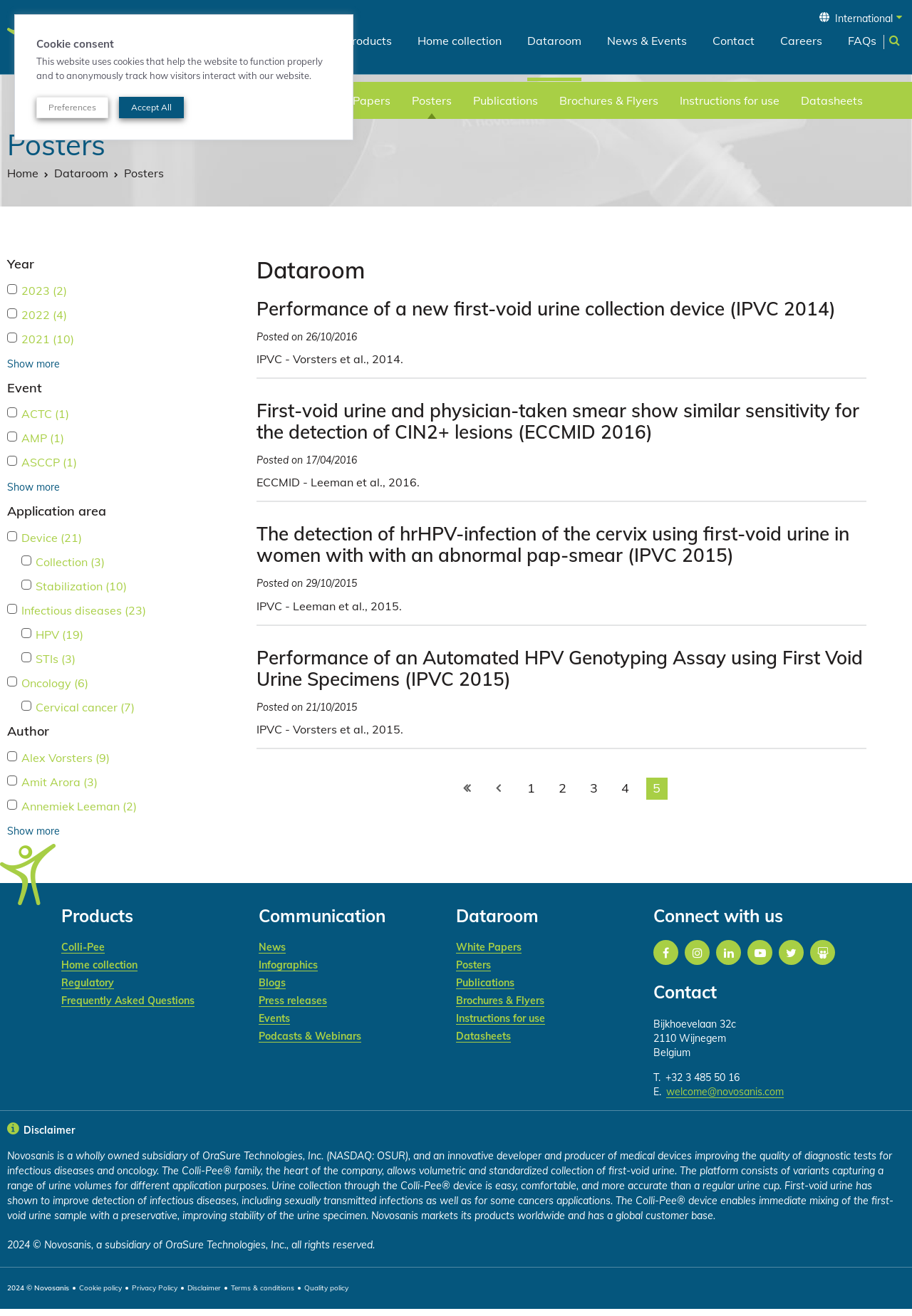Show the bounding box coordinates for the HTML element described as: "Brochures & Flyers".

[0.5, 0.761, 0.597, 0.77]